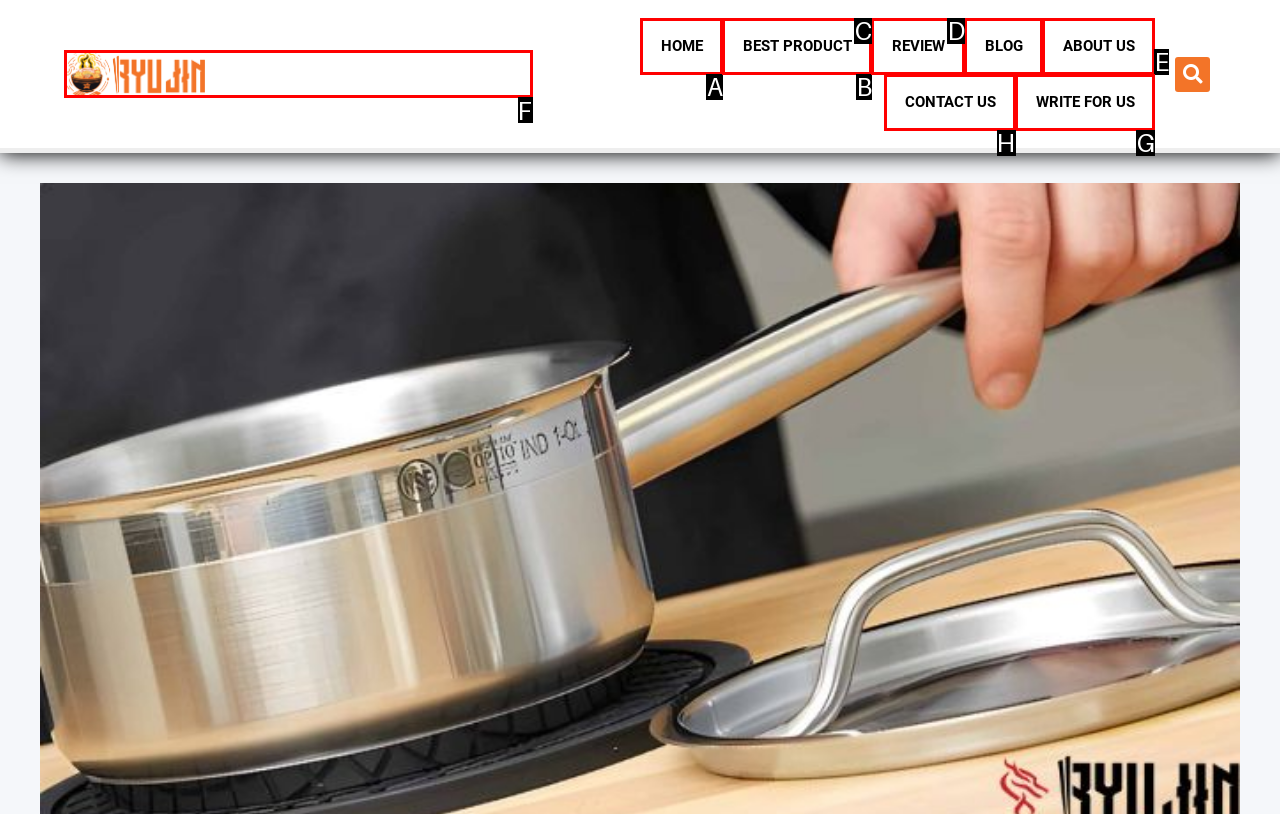Which UI element should be clicked to perform the following task: Click on the 'Home' link? Answer with the corresponding letter from the choices.

None